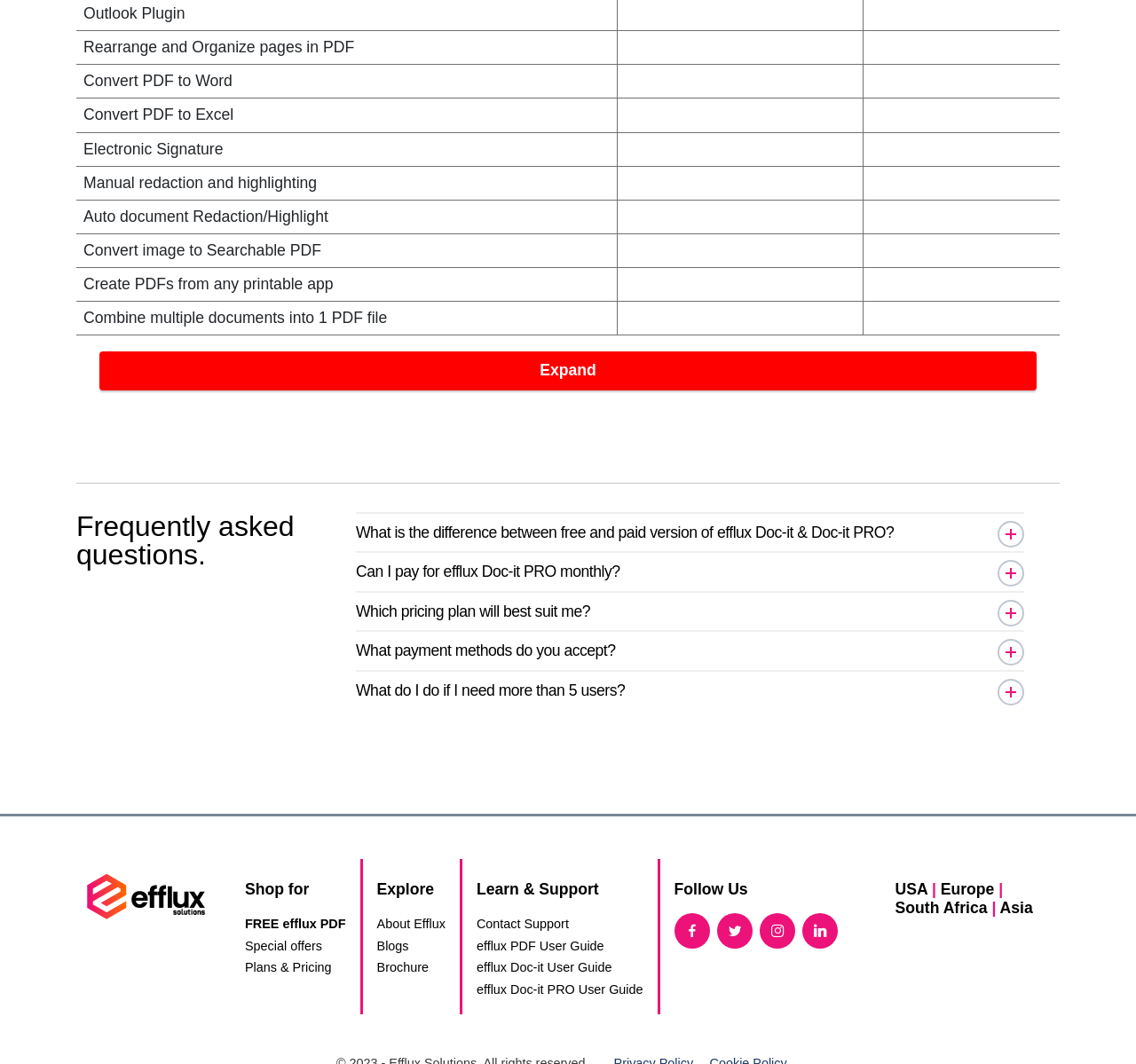Kindly determine the bounding box coordinates for the area that needs to be clicked to execute this instruction: "Click on 'What is the difference between free and paid version of efflux Doc-it & Doc-it PRO?'".

[0.313, 0.482, 0.902, 0.518]